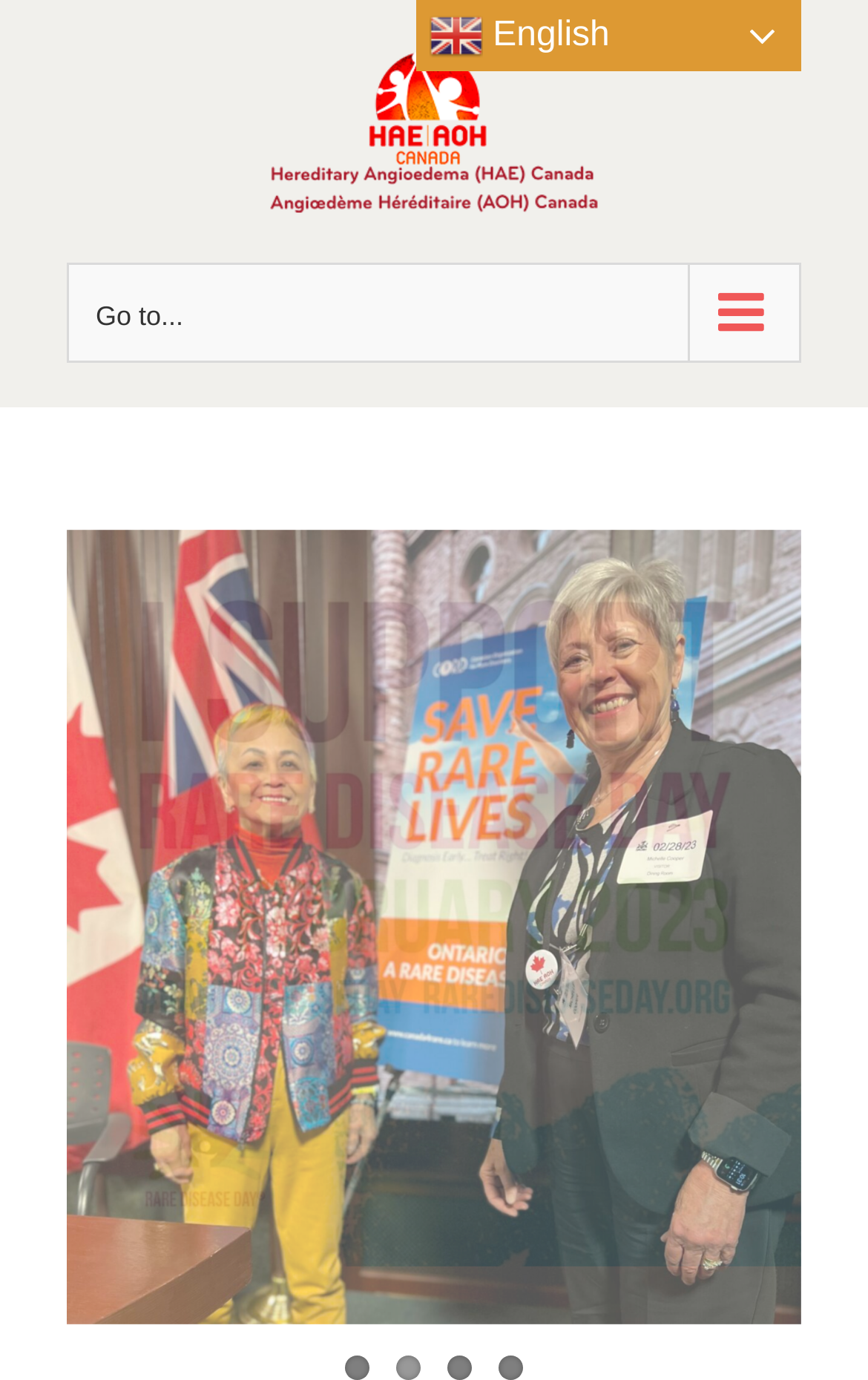Use a single word or phrase to answer the following:
What is the purpose of the button 'Go to...'

To expand the main menu